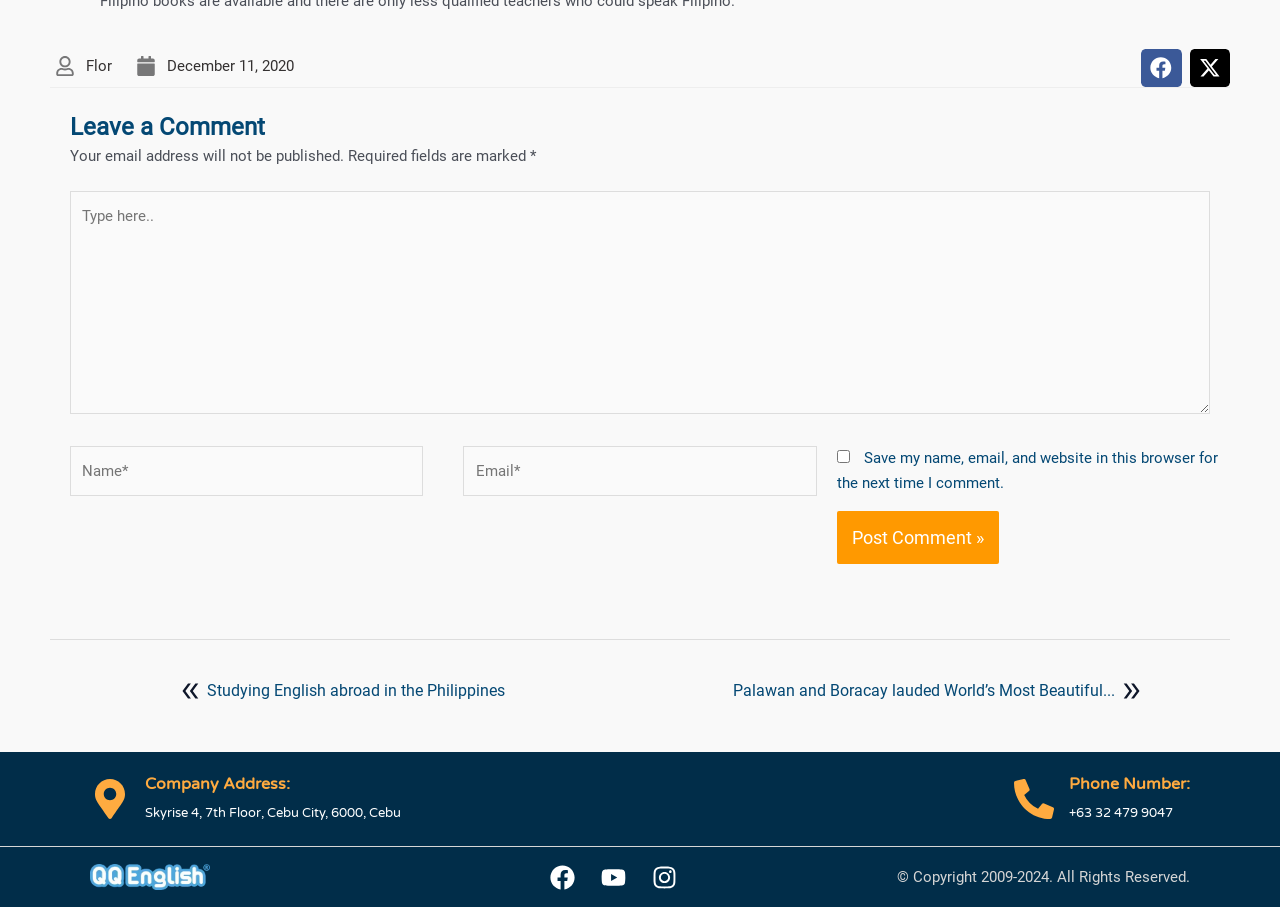What is the phone number of the company?
Could you answer the question with a detailed and thorough explanation?

I found the phone number of the company by looking at the static text elements at the bottom of the webpage, where it says 'Phone Number:' followed by the phone number '+63 32 479 9047'.